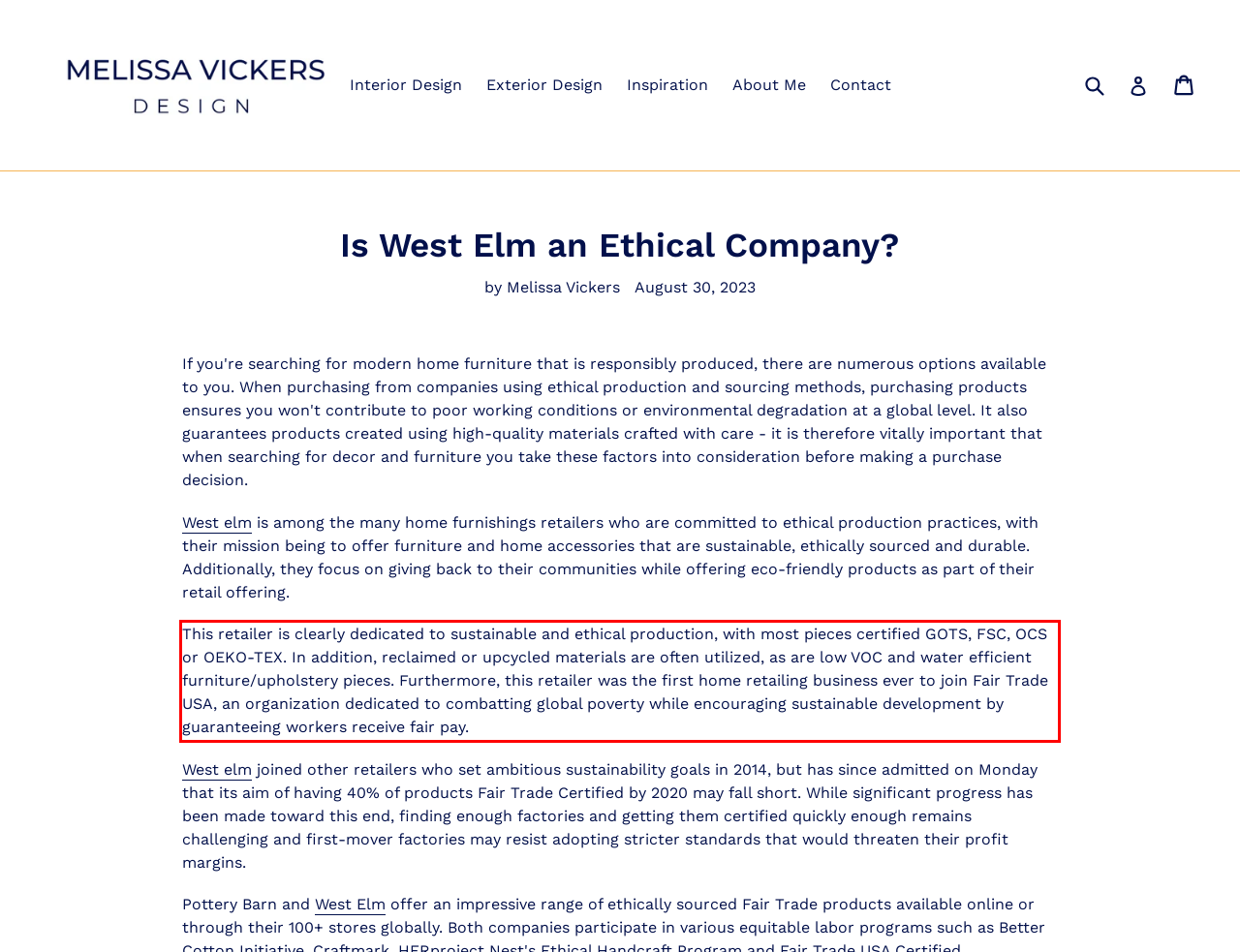You are provided with a screenshot of a webpage featuring a red rectangle bounding box. Extract the text content within this red bounding box using OCR.

This retailer is clearly dedicated to sustainable and ethical production, with most pieces certified GOTS, FSC, OCS or OEKO-TEX. In addition, reclaimed or upcycled materials are often utilized, as are low VOC and water efficient furniture/upholstery pieces. Furthermore, this retailer was the first home retailing business ever to join Fair Trade USA, an organization dedicated to combatting global poverty while encouraging sustainable development by guaranteeing workers receive fair pay.